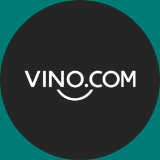Give a detailed account of the contents of the image.

The image features the logo of Vino.com, displayed prominently on a circular background. The logo consists of the text "VINO.COM" written in a clean, modern font, highlighting the brand's identity in the wine retail sector. The logo is presented in white against a dark circular backdrop, which enhances its visibility and appeal. Vino.com is recognized as a leading digital wine shop in Europe, offering a sophisticated e-commerce platform that serves both as a retailer and a virtual sommelier, guiding customers in their wine selections. This branding signifies the company's focus on quality and expertise in the wine and spirits industry.